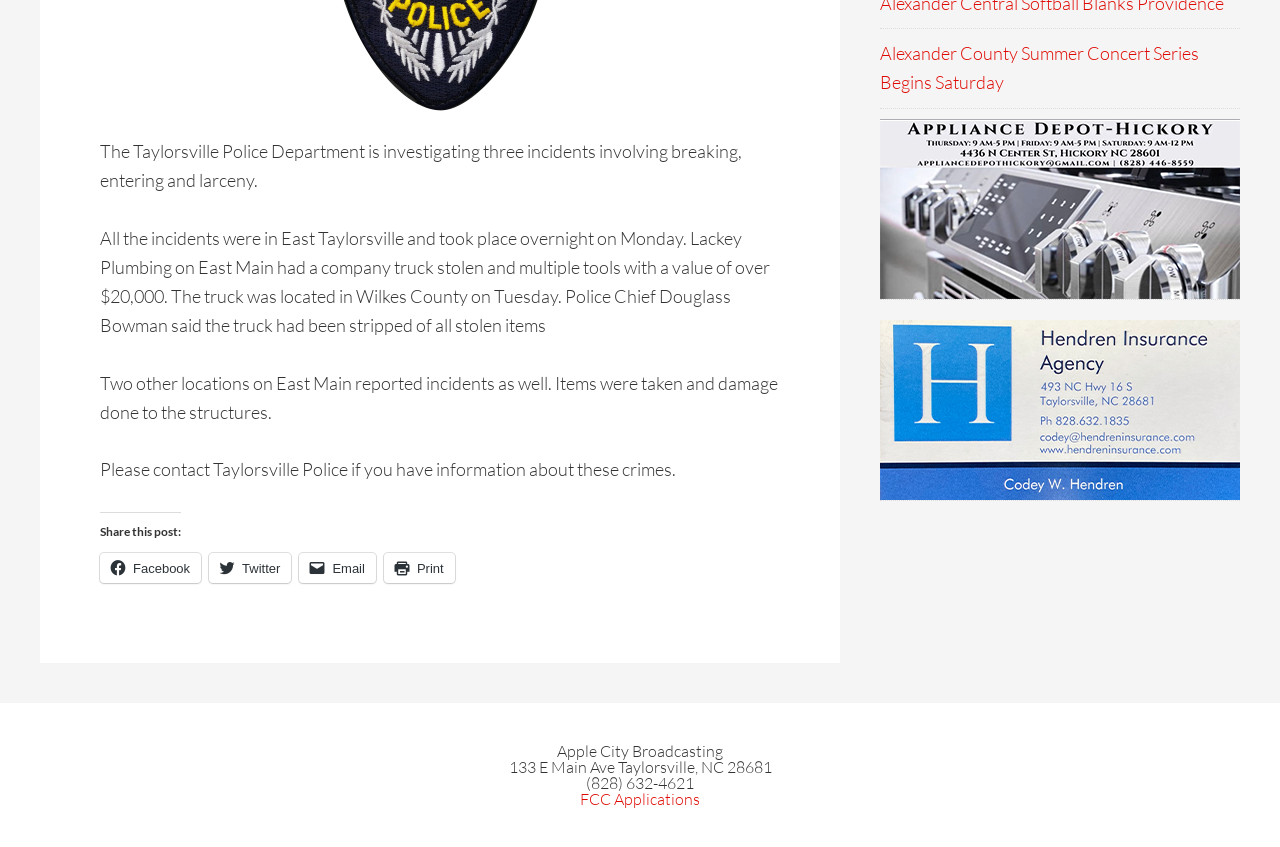Bounding box coordinates are to be given in the format (top-left x, top-left y, bottom-right x, bottom-right y). All values must be floating point numbers between 0 and 1. Provide the bounding box coordinate for the UI element described as: FCC Applications

[0.453, 0.931, 0.547, 0.955]